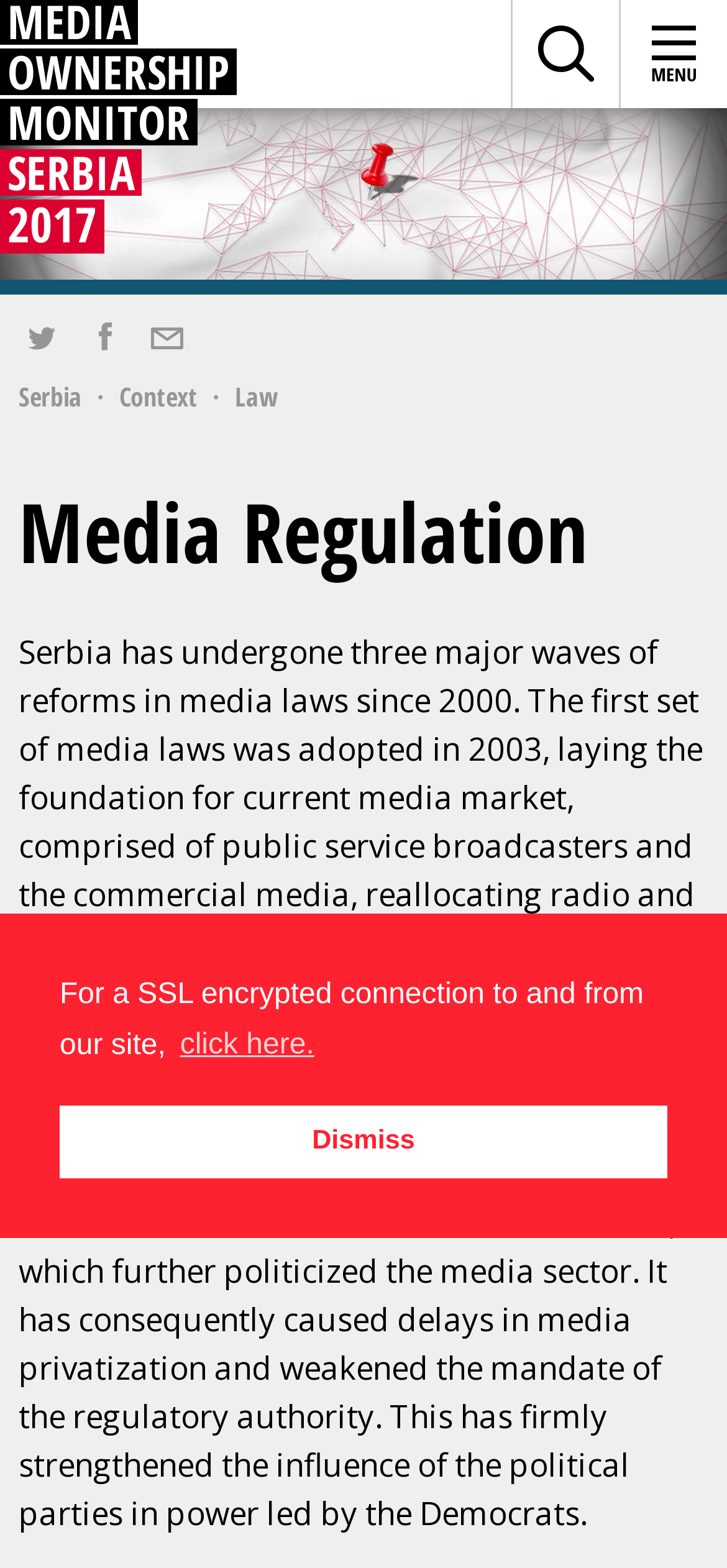Provide a brief response to the question below using one word or phrase:
How many major waves of reforms in media laws has Serbia undergone?

Three